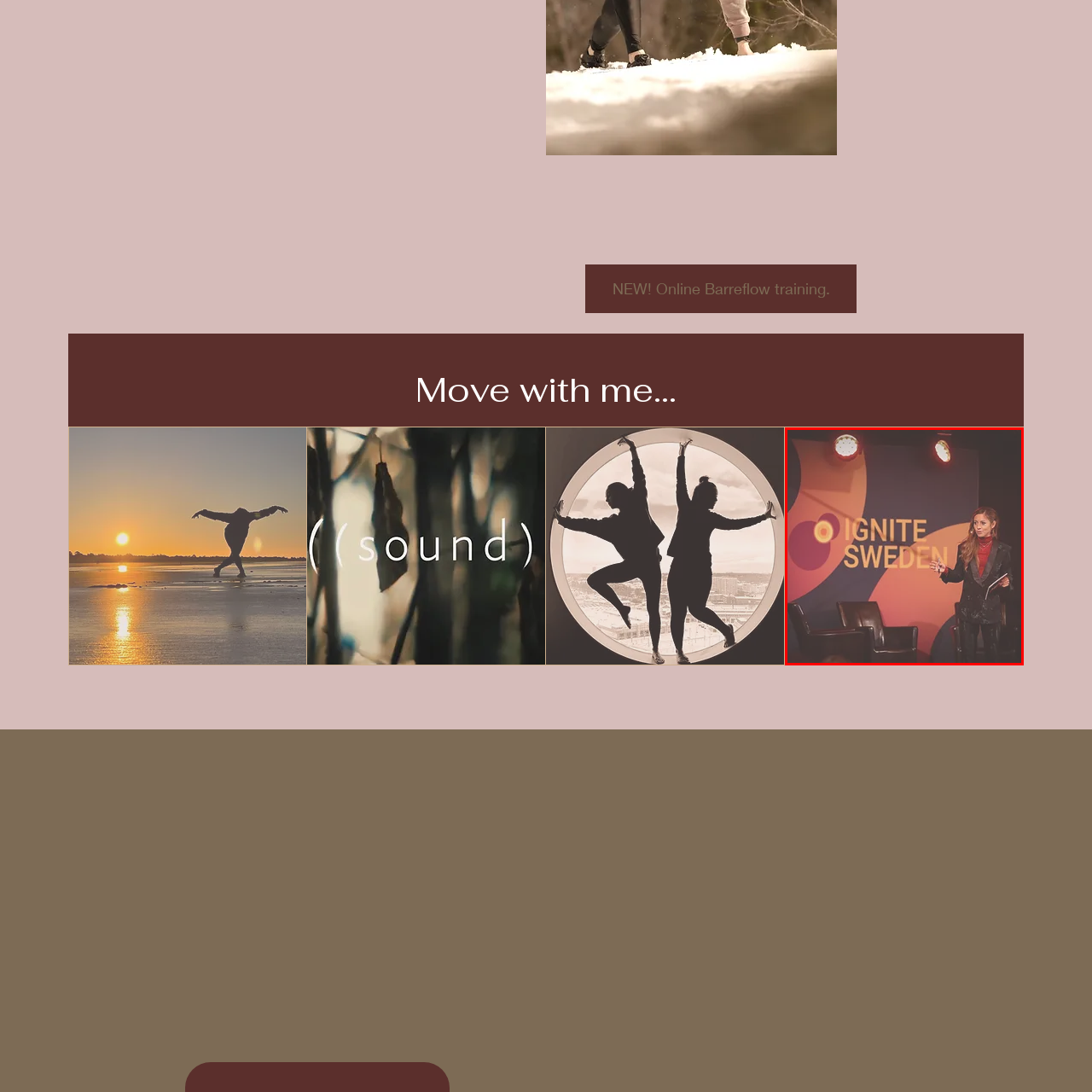Offer a detailed explanation of the image encased within the red boundary.

The image features a dynamic speaker presenting at an event for Ignite Sweden. She stands confidently on stage, wearing a stylish black outfit with a high-neck red top, gesturing as she engages the audience. The background prominently displays the "IGNITE SWEDEN" logo, signifying the innovative spirit of the event. Warm stage lights illuminate her, creating an inviting atmosphere. In front of her, there are two empty chairs, indicating a setup for discussion or conversation, enhancing the interactive feel of the gathering. This image captures the essence of community, inspiration, and dynamism associated with Ignite Sweden's initiative.